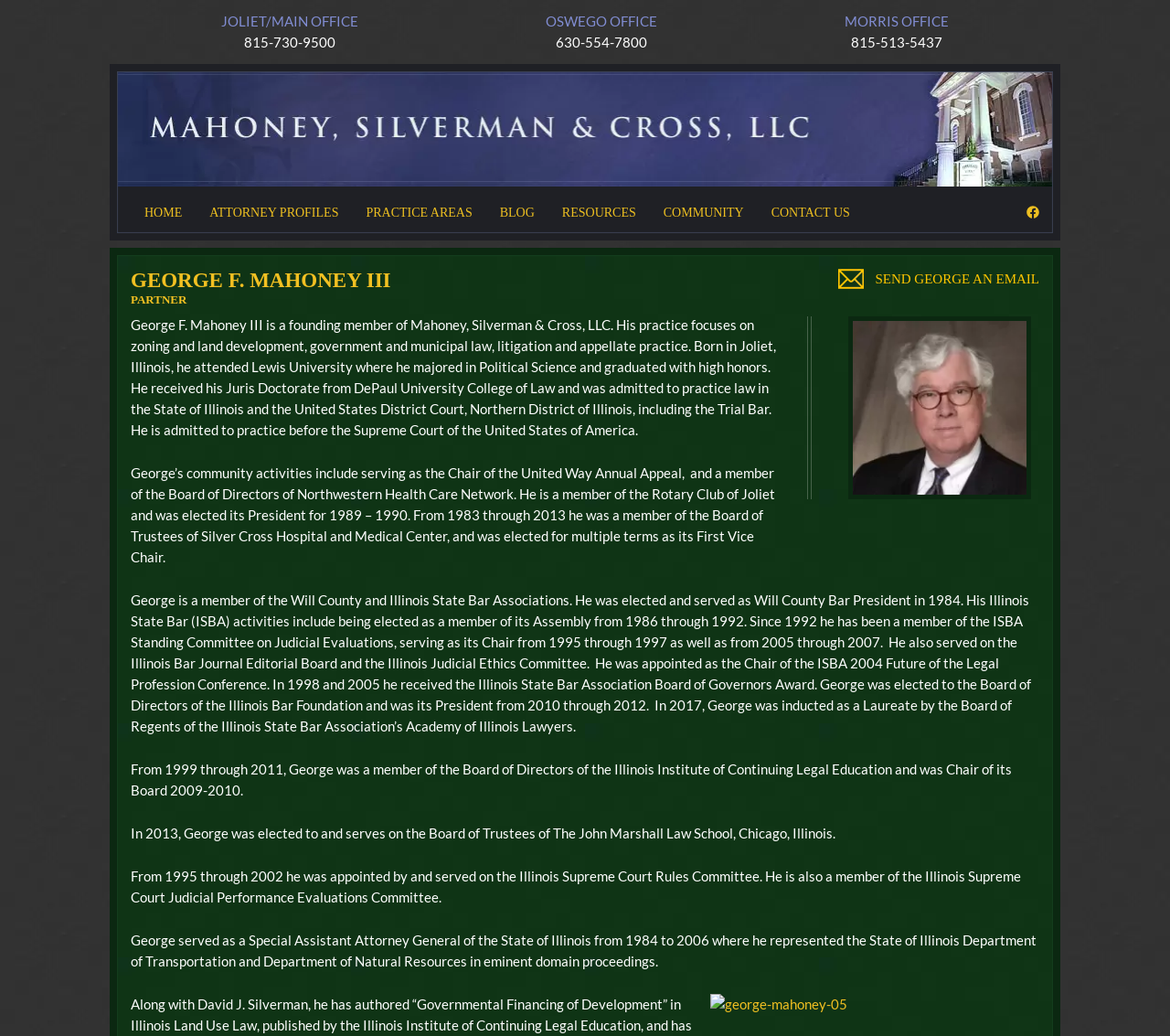What are George's community activities?
Can you offer a detailed and complete answer to this question?

I found this answer by reading the paragraph that describes George's community activities, which mentions that he serves as the Chair of the United Way Annual Appeal, is a member of the Board of Directors of Northwestern Health Care Network, and is a member of the Rotary Club of Joliet, among other activities.